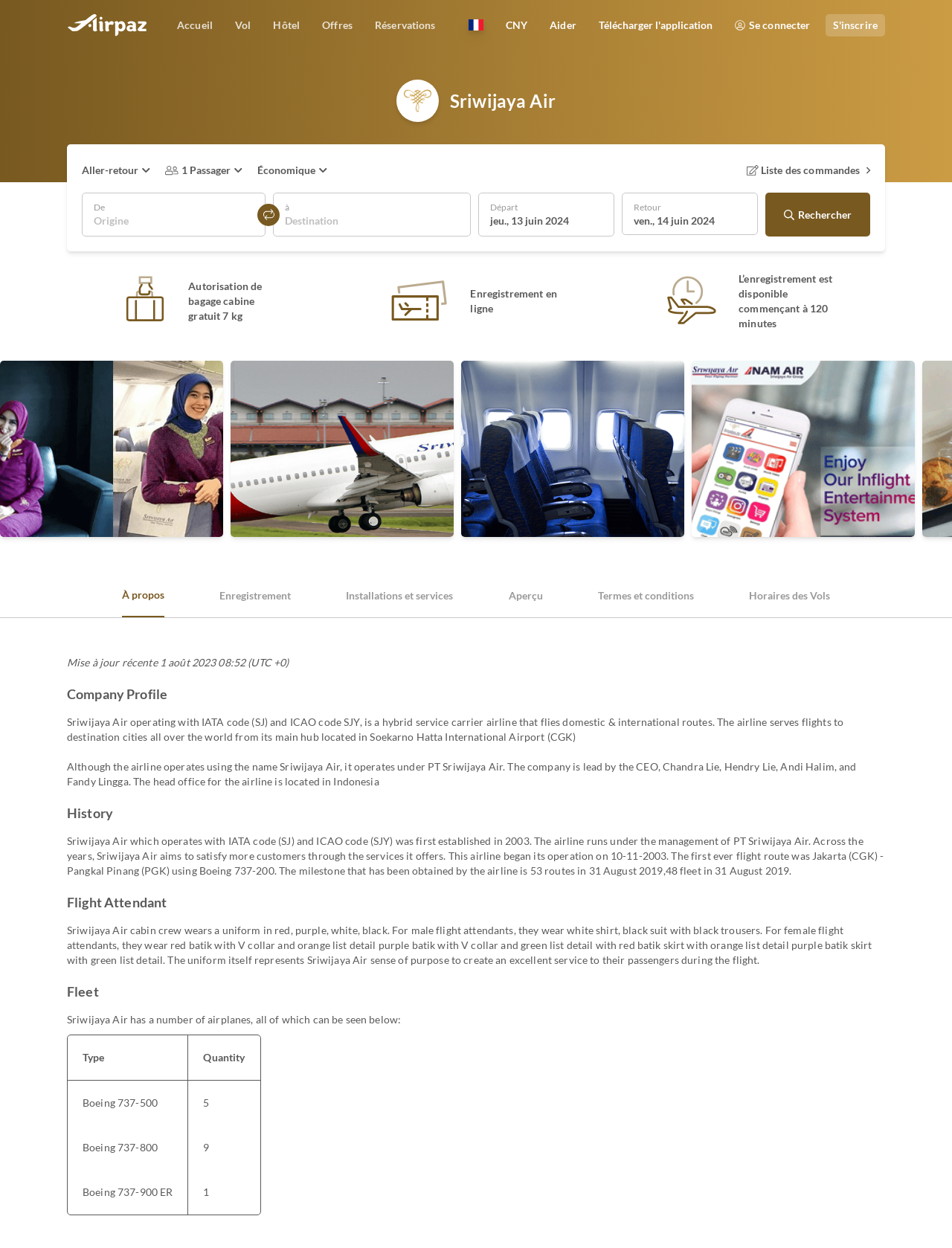Find and specify the bounding box coordinates that correspond to the clickable region for the instruction: "Download the application".

[0.621, 0.011, 0.756, 0.029]